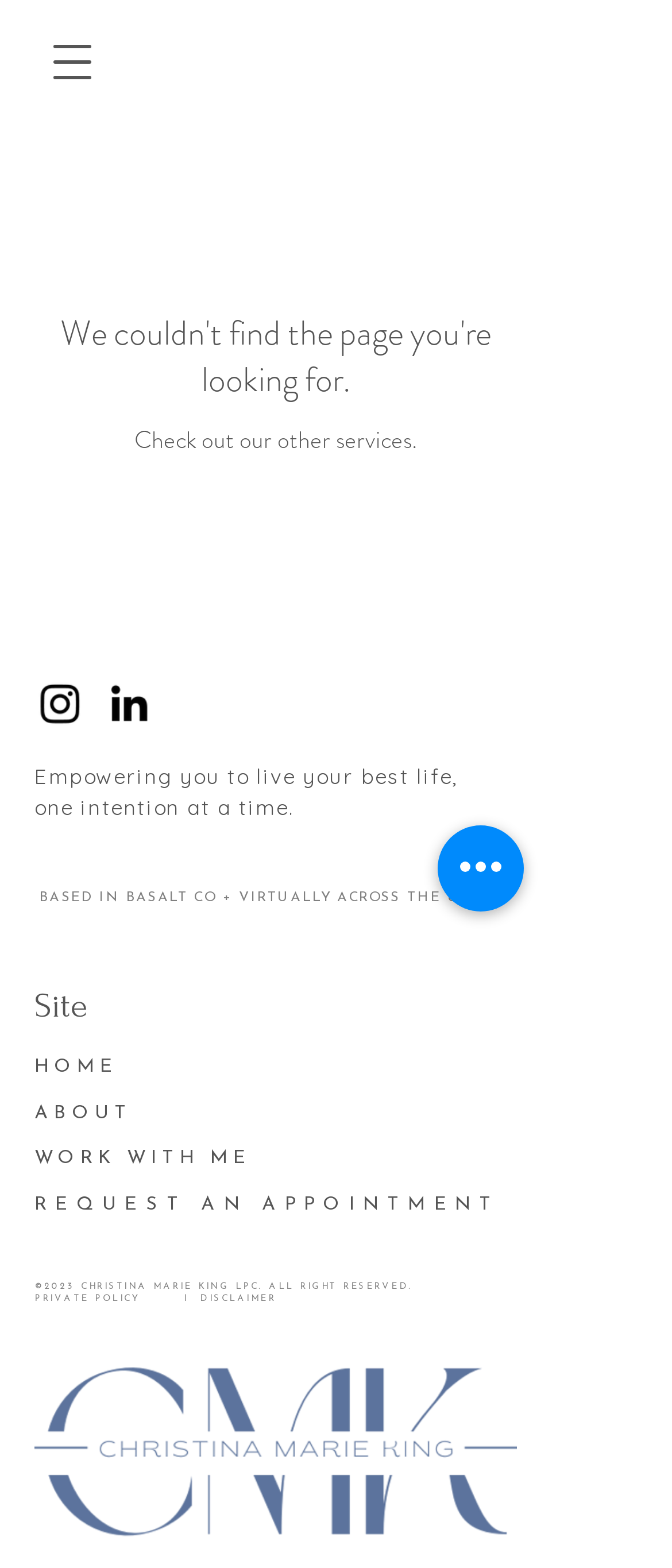What is the main purpose of this webpage?
Based on the visual, give a brief answer using one word or a short phrase.

Service Page